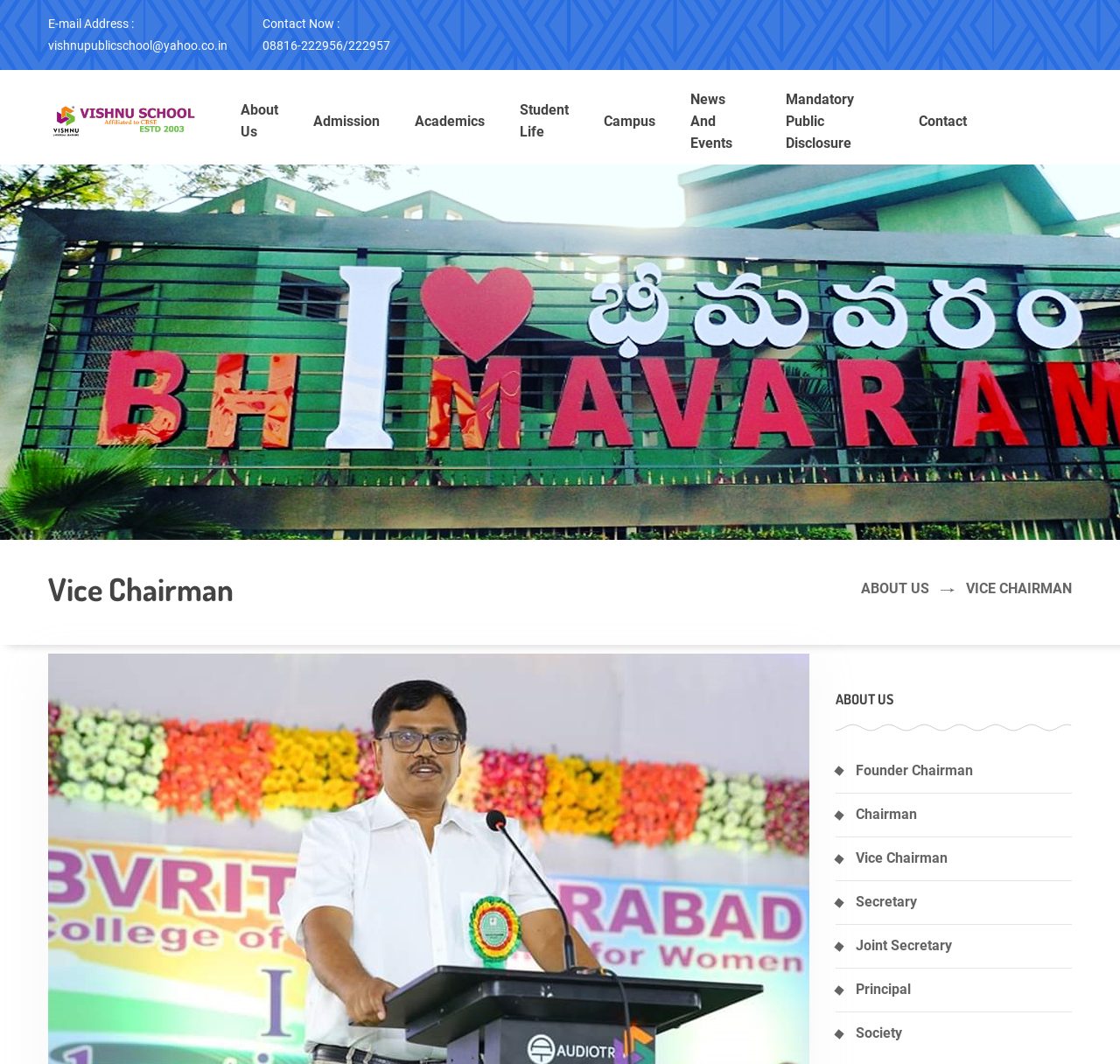Answer the question using only a single word or phrase: 
What is the email address of Vishnu School?

vishnupublicschool@yahoo.co.in